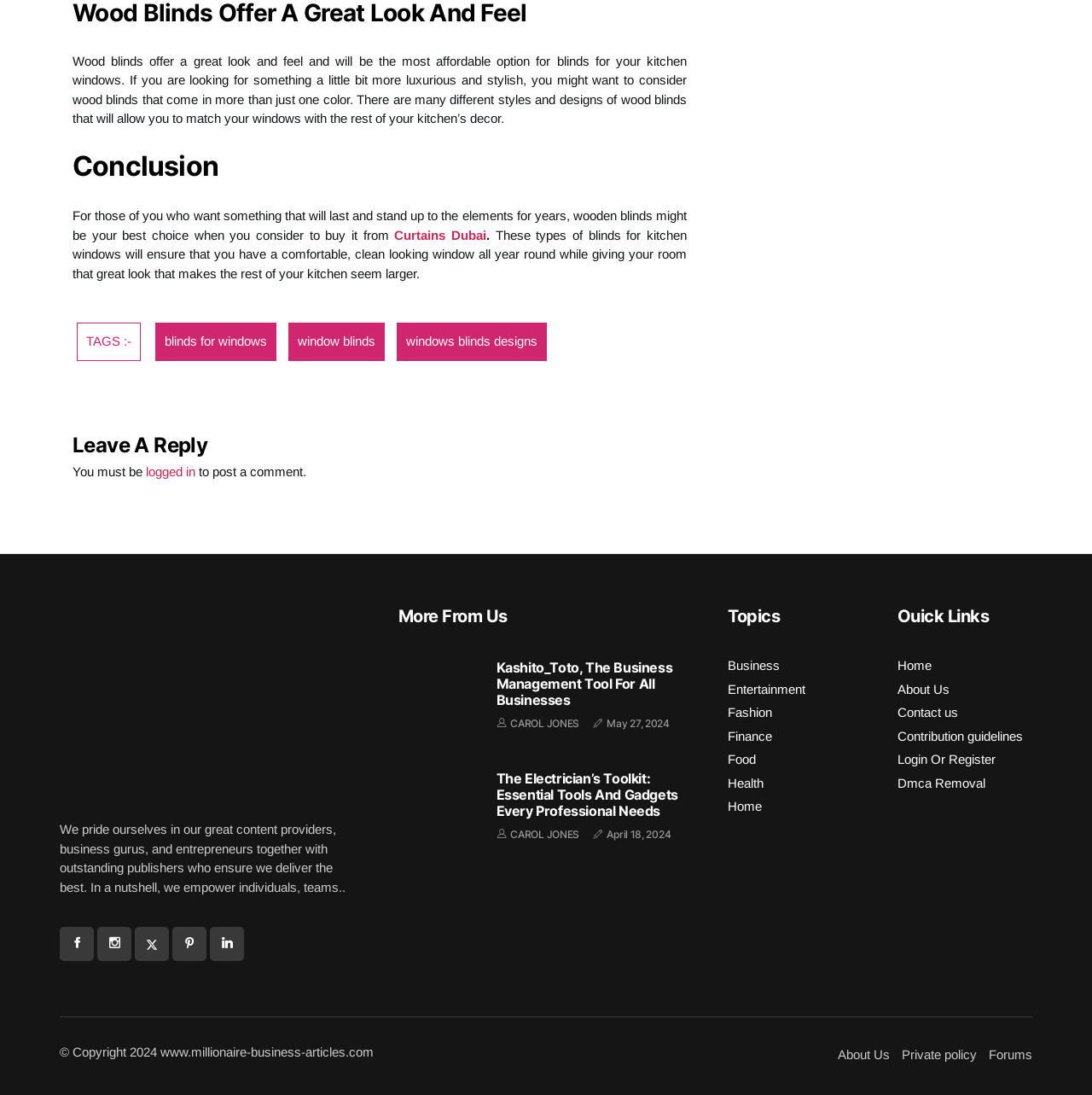Locate the bounding box coordinates of the element to click to perform the following action: 'Click on the link to read more about blinds for windows'. The coordinates should be given as four float values between 0 and 1, in the form of [left, top, right, bottom].

[0.142, 0.295, 0.253, 0.329]